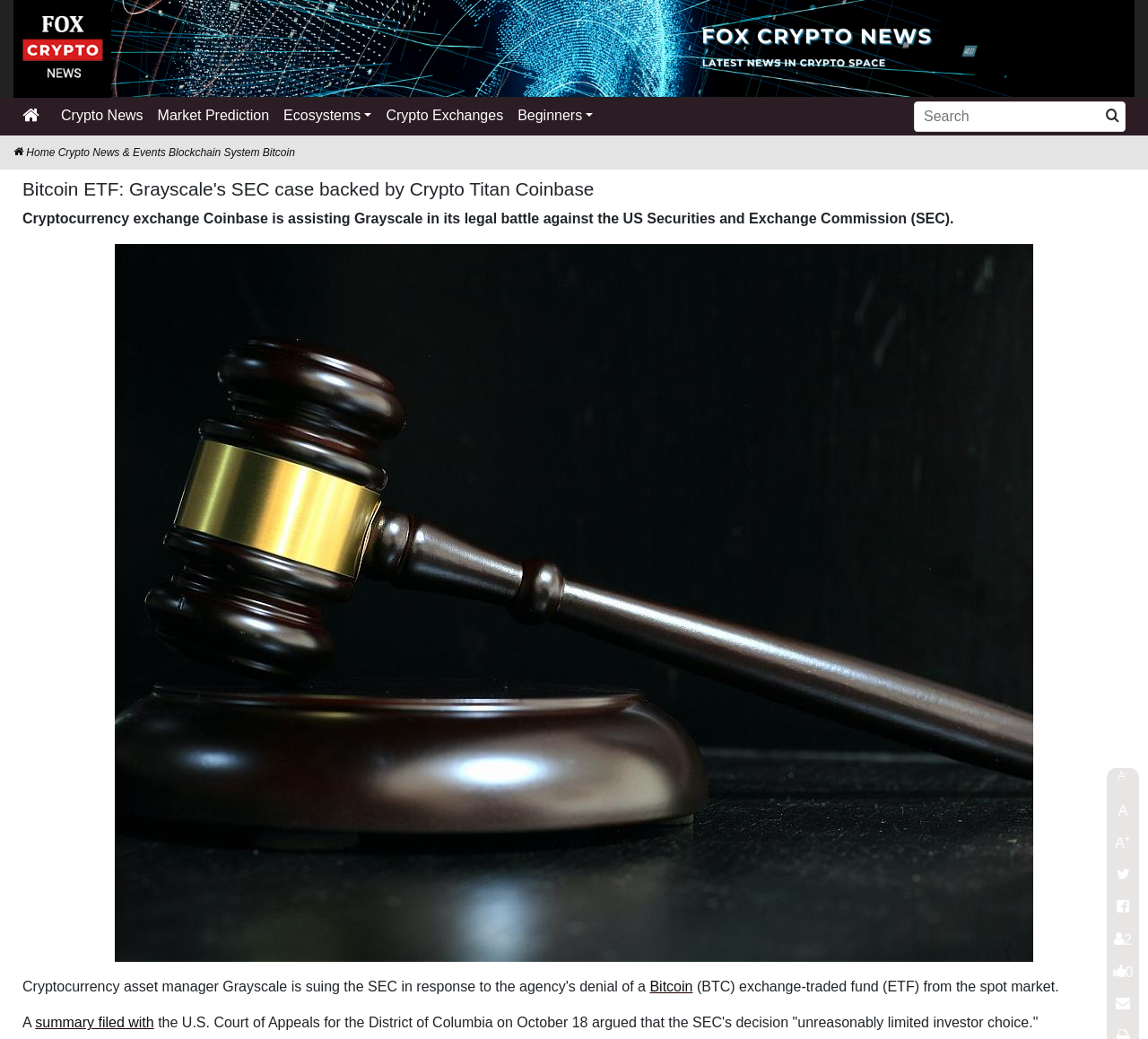Give a full account of the webpage's elements and their arrangement.

The webpage is about cryptocurrency news, specifically focusing on the legal battle between Grayscale and the US Securities and Exchange Commission (SEC). At the top-left corner, there is a logo of "Fox Crypto News" with a link to the website. Next to it, there is a navigation menu with links to various sections, including "Crypto News", "Market Prediction", "Ecosystems", "Crypto Exchanges", and "Beginners". 

On the top-right corner, there is a search box and a button with an icon. Below the navigation menu, there is a heading that reads "Bitcoin ETF: Grayscale's SEC case backed by Crypto Titan Coinbase". 

The main content of the webpage is a news article that discusses how Coinbase is assisting Grayscale in its legal battle against the SEC. The article is divided into several paragraphs, with links to related topics, such as "Bitcoin" and "summary filed with". There are also ratings or scores displayed on the right side of the page, with links to "A-", "A", "A+", and other ratings.

At the bottom of the page, there are more links to other news articles or topics, including "Bitcoin" and other cryptocurrency-related subjects. Overall, the webpage is a news article about the cryptocurrency market, with a focus on the legal battle between Grayscale and the SEC.